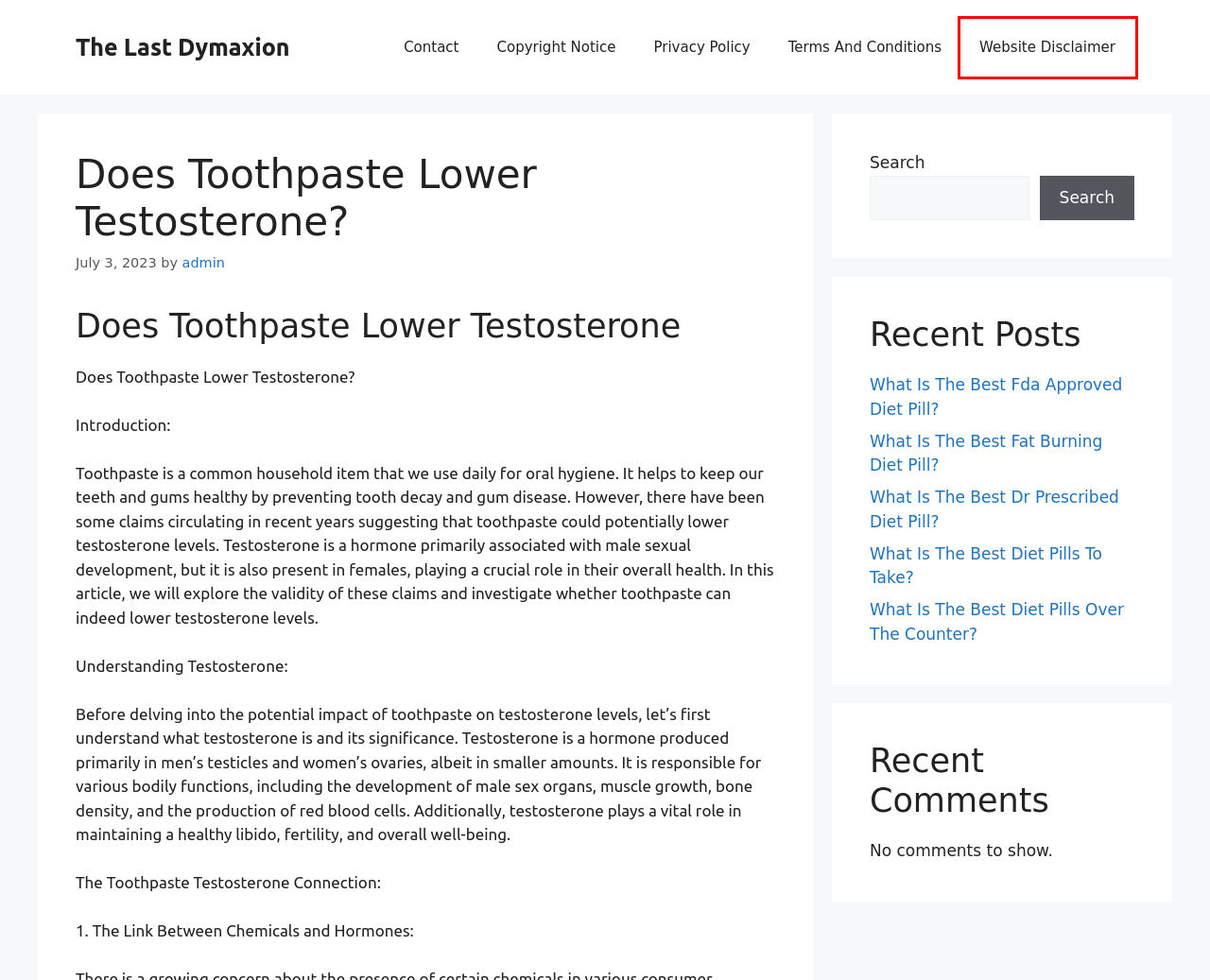You have a screenshot of a webpage with a red bounding box highlighting a UI element. Your task is to select the best webpage description that corresponds to the new webpage after clicking the element. Here are the descriptions:
A. What Is The Best Fat Burning Diet Pill? - The Last Dymaxion
B. admin - The Last Dymaxion
C. What Is The Best Dr Prescribed Diet Pill? - The Last Dymaxion
D. Copyright Notice - The Last Dymaxion
E. What Is The Best Fda Approved Diet Pill? - The Last Dymaxion
F. The Last Dymaxion - A complete health guide
G. Contact - The Last Dymaxion
H. Website Disclaimer - The Last Dymaxion

H